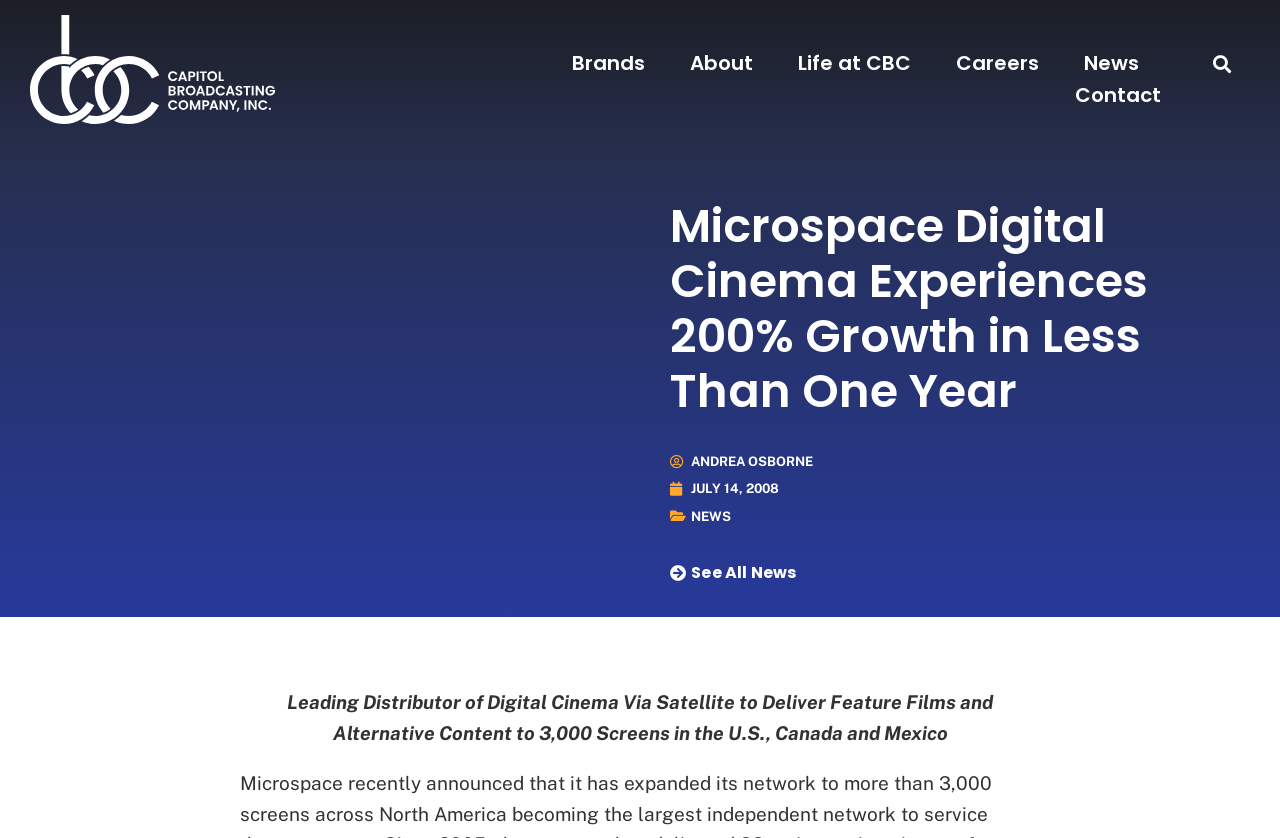What is the date of the news article?
From the details in the image, answer the question comprehensively.

The date of the news article is July 14, 2008, as indicated by the link 'JULY 14, 2008' below the main heading.